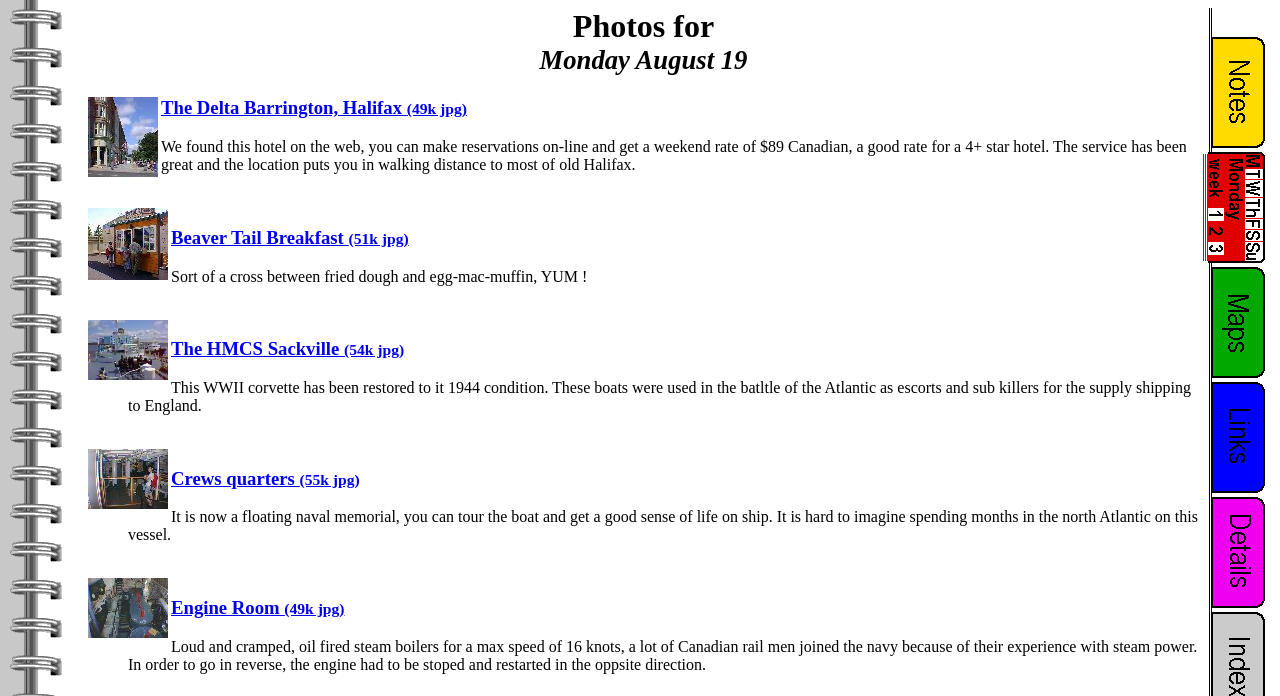Please specify the bounding box coordinates in the format (top-left x, top-left y, bottom-right x, bottom-right y), with all values as floating point numbers between 0 and 1. Identify the bounding box of the UI element described by: Photos for

[0.448, 0.011, 0.558, 0.063]